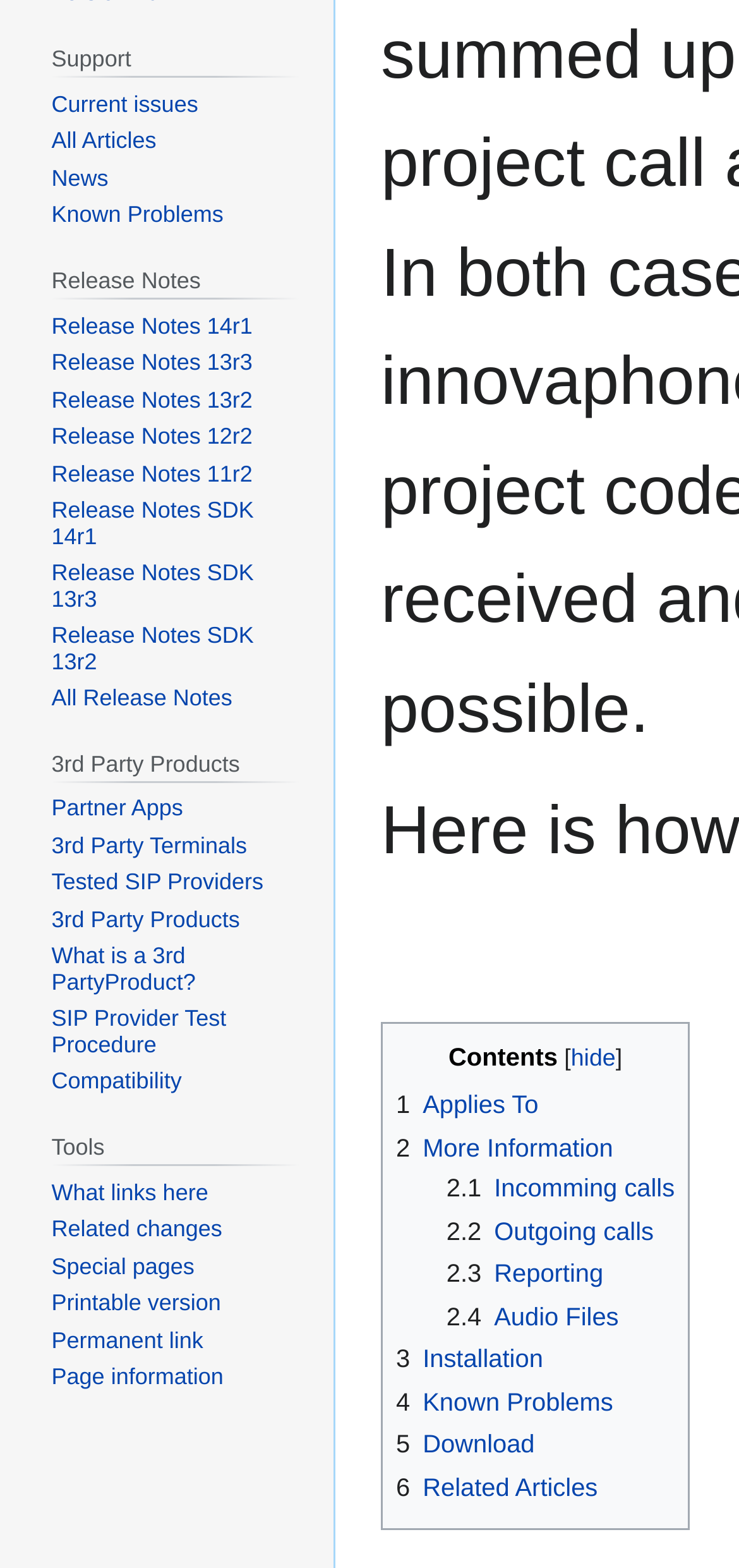Identify the bounding box coordinates of the clickable region to carry out the given instruction: "Read release notes".

[0.049, 0.155, 0.406, 0.463]